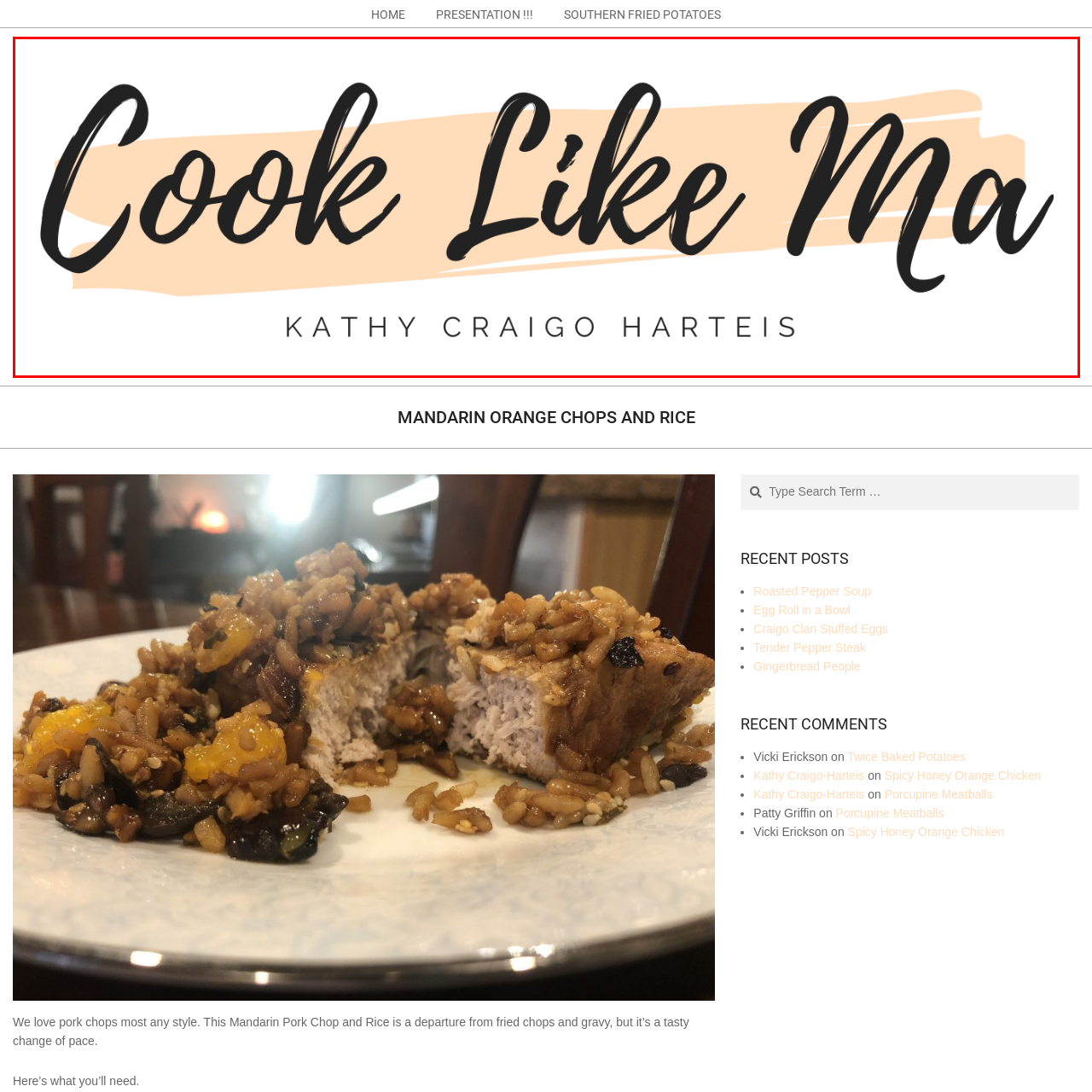Focus on the area marked by the red boundary, What is the style of the background? Answer concisely with a single word or phrase.

Soft and muted